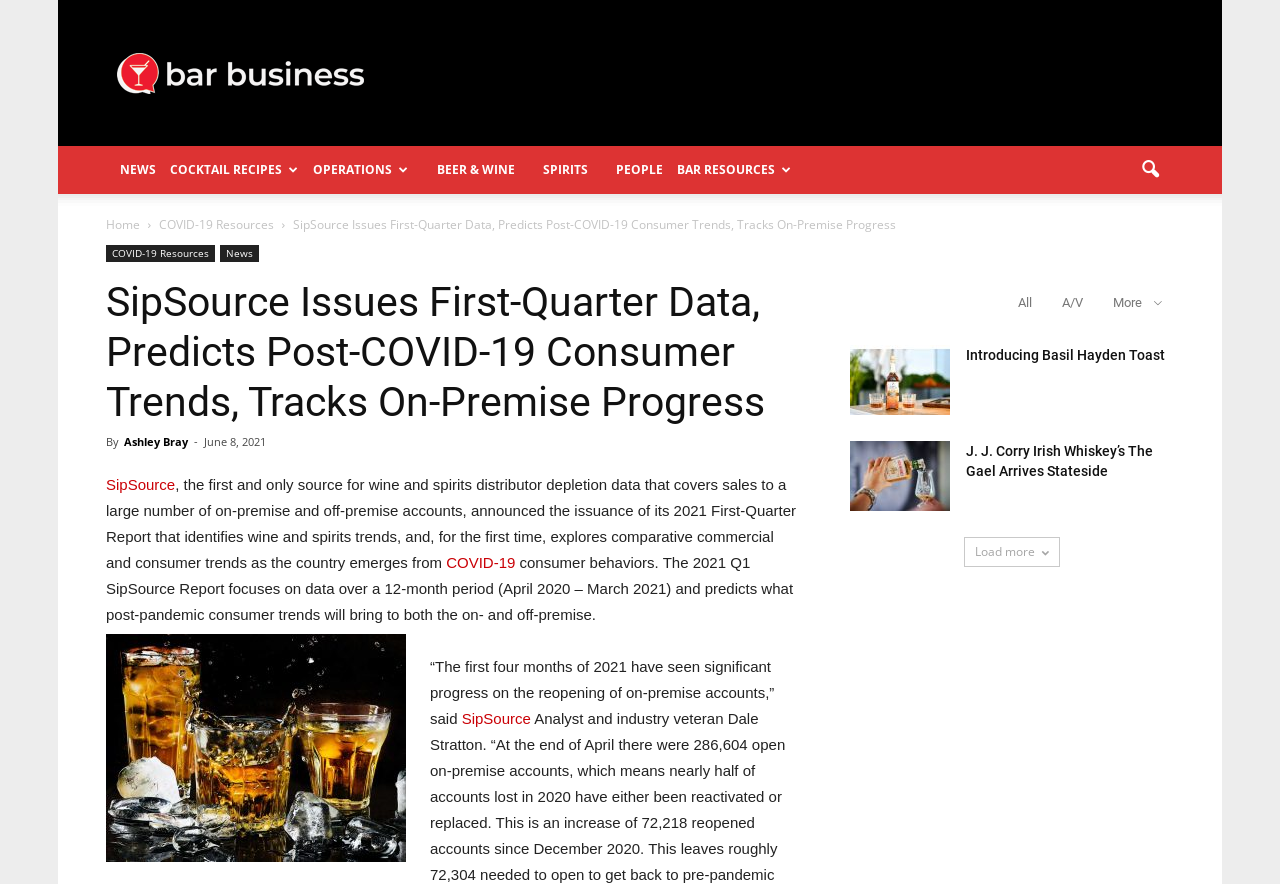Locate the bounding box coordinates of the clickable element to fulfill the following instruction: "Load more articles". Provide the coordinates as four float numbers between 0 and 1 in the format [left, top, right, bottom].

[0.753, 0.607, 0.828, 0.641]